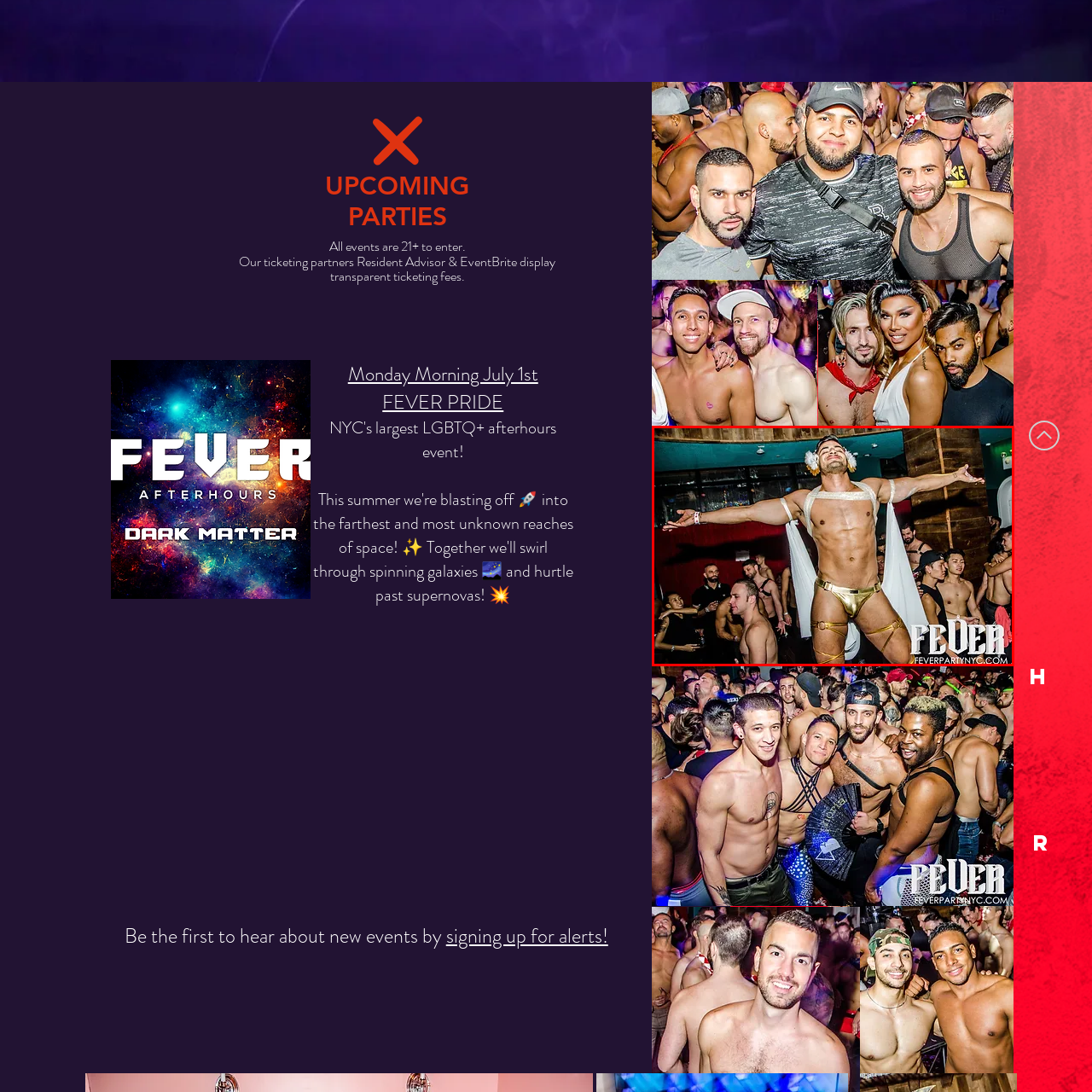Focus your attention on the picture enclosed within the red border and formulate a detailed answer to the question below, using the image as your primary reference: 
What is the atmosphere of the party?

The atmosphere of the party is dynamic and festive, which is evident from the description of the enthusiastic party-goers and the stylish decor that complements the festive spirit of the occasion.